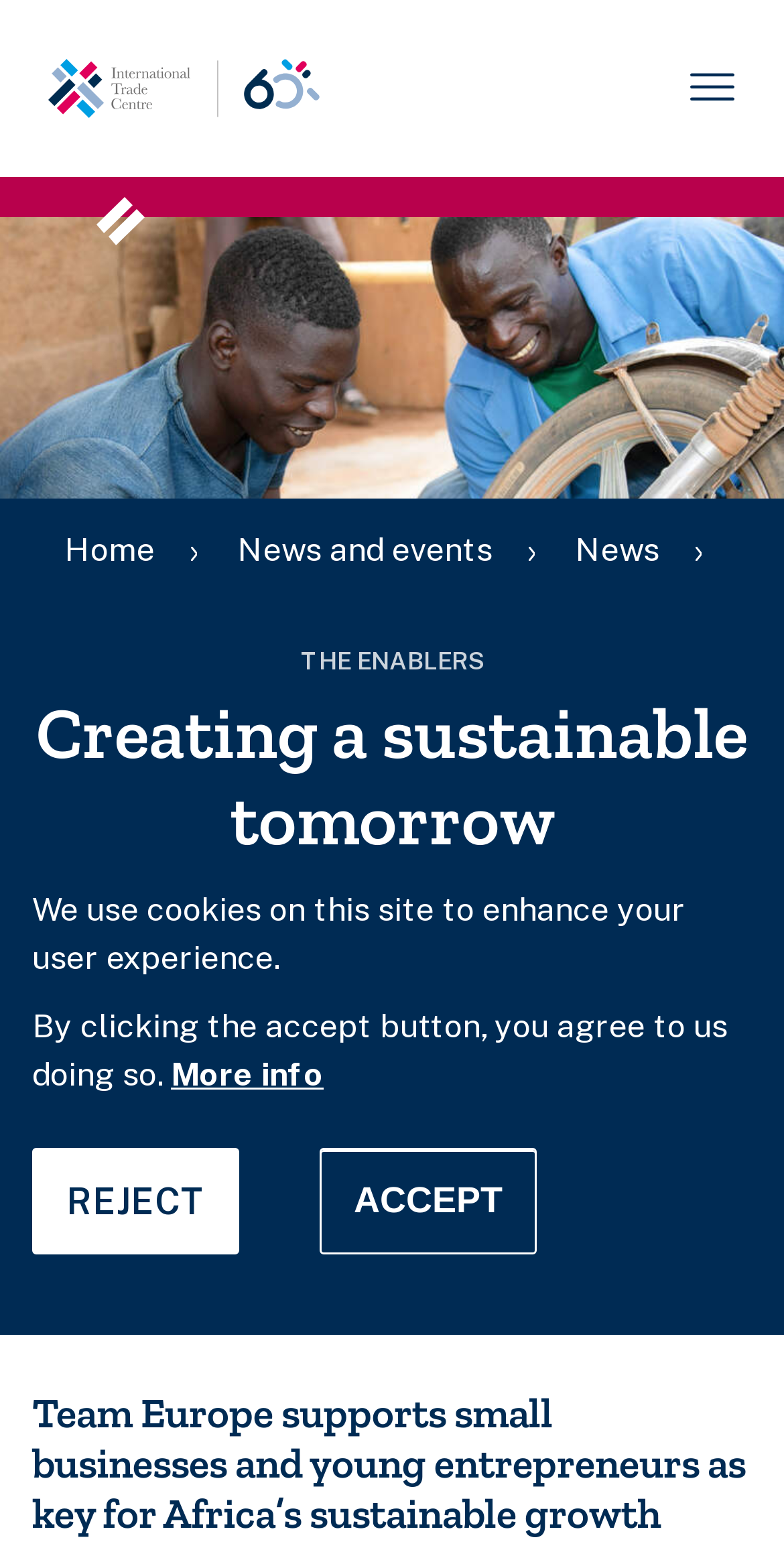Determine the bounding box coordinates for the UI element described. Format the coordinates as (top-left x, top-left y, bottom-right x, bottom-right y) and ensure all values are between 0 and 1. Element description: Accept

[0.408, 0.735, 0.685, 0.803]